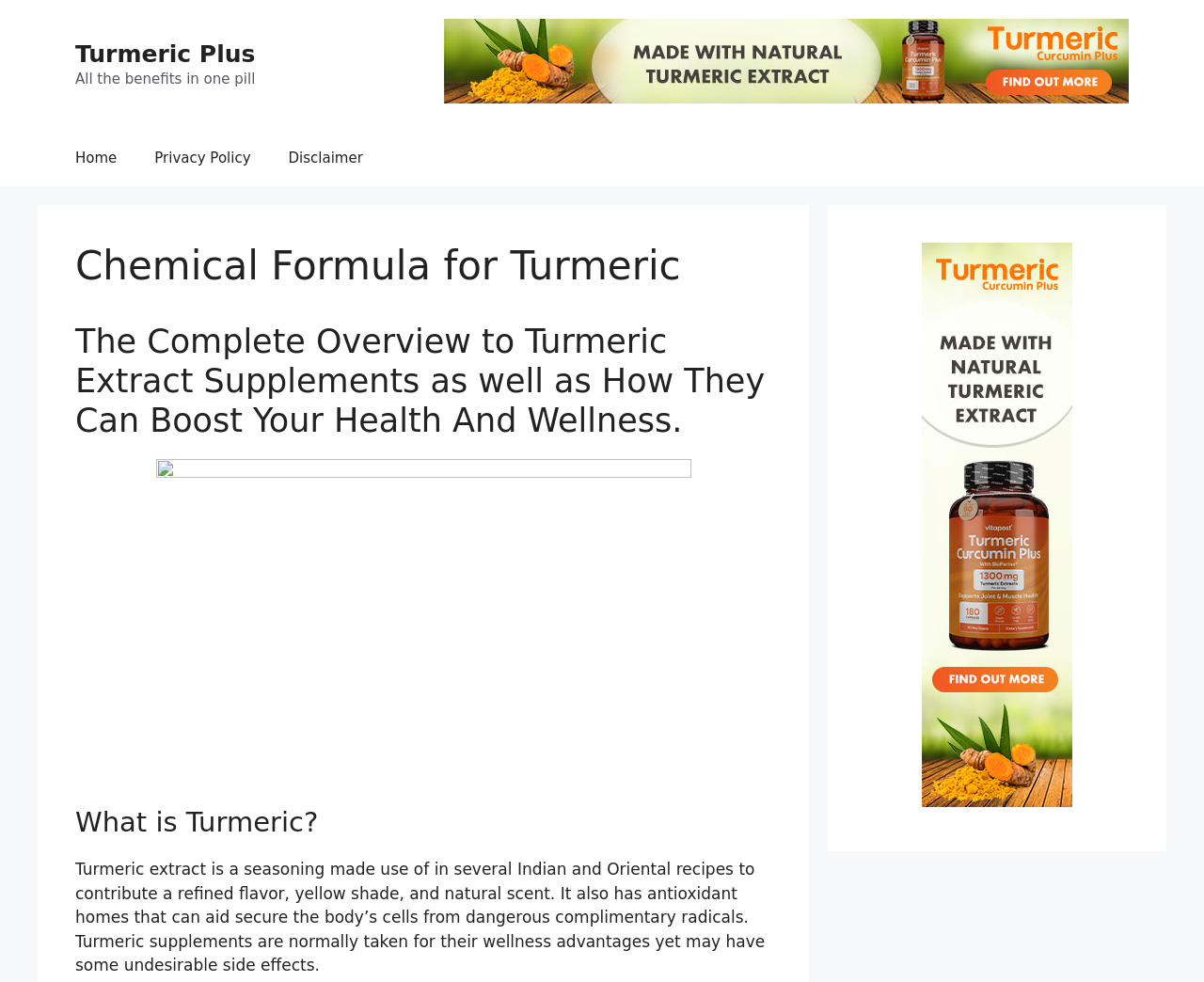With reference to the screenshot, provide a detailed response to the question below:
What is the main topic of the webpage?

I determined the main topic of the webpage by analyzing the headings and content of the webpage, which all seem to be related to turmeric, its benefits, and its uses.